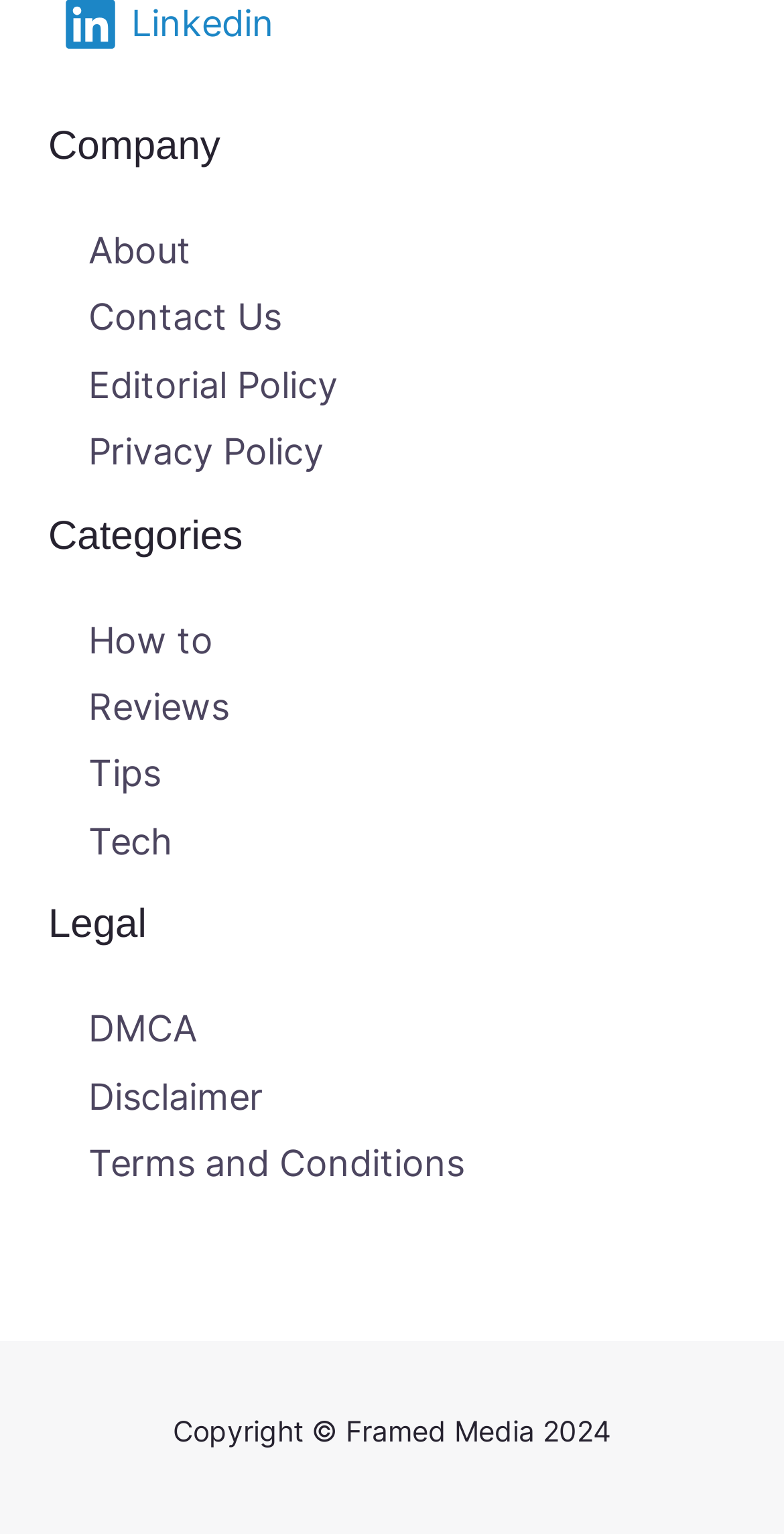Please reply to the following question with a single word or a short phrase:
What is the last link in the Legal section?

Terms and Conditions